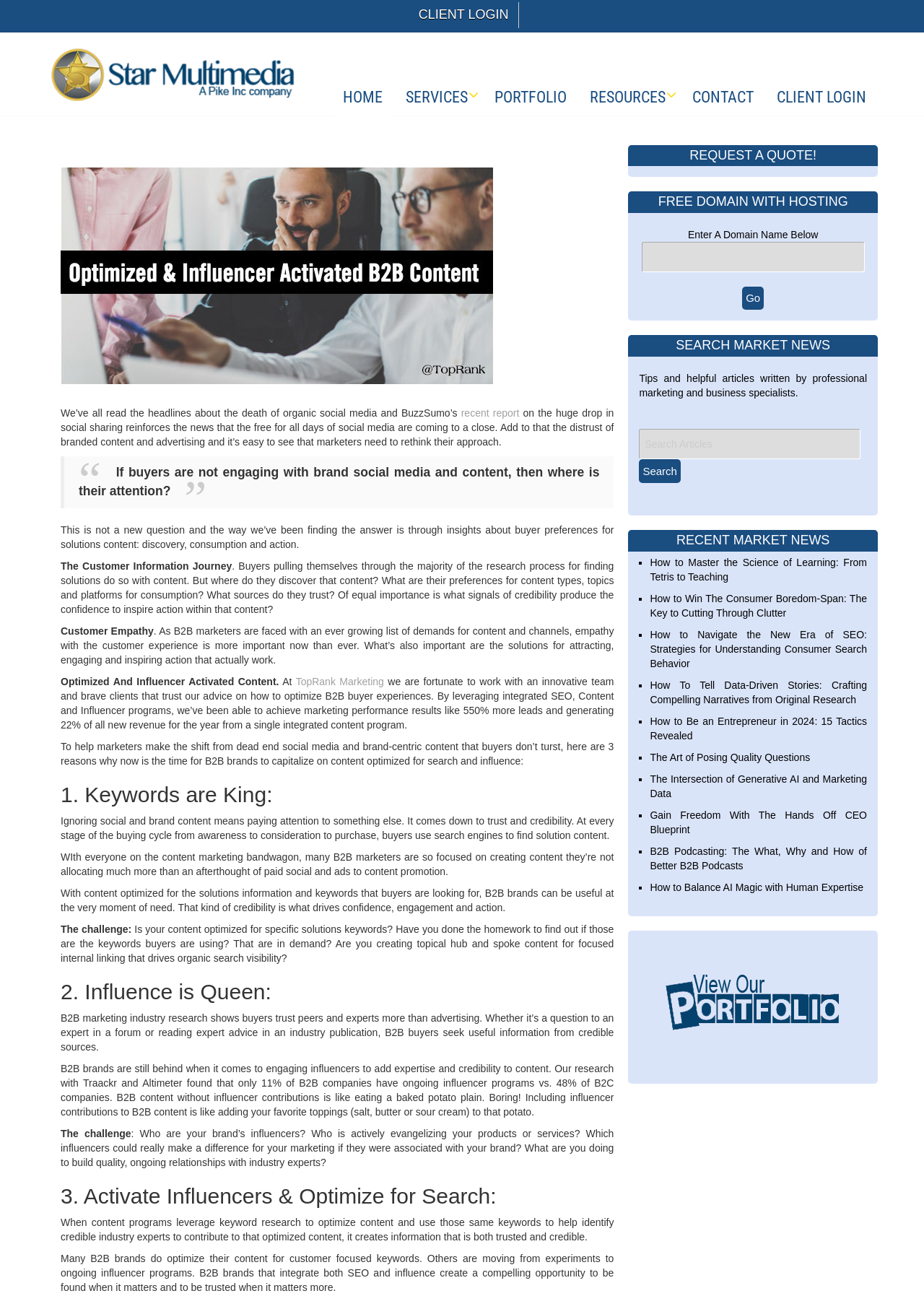Please provide a comprehensive response to the question below by analyzing the image: 
What is the name of the company mentioned in the article?

The article mentions TopRank Marketing as a company that has achieved marketing performance results by leveraging integrated SEO, Content and Influencer programs.